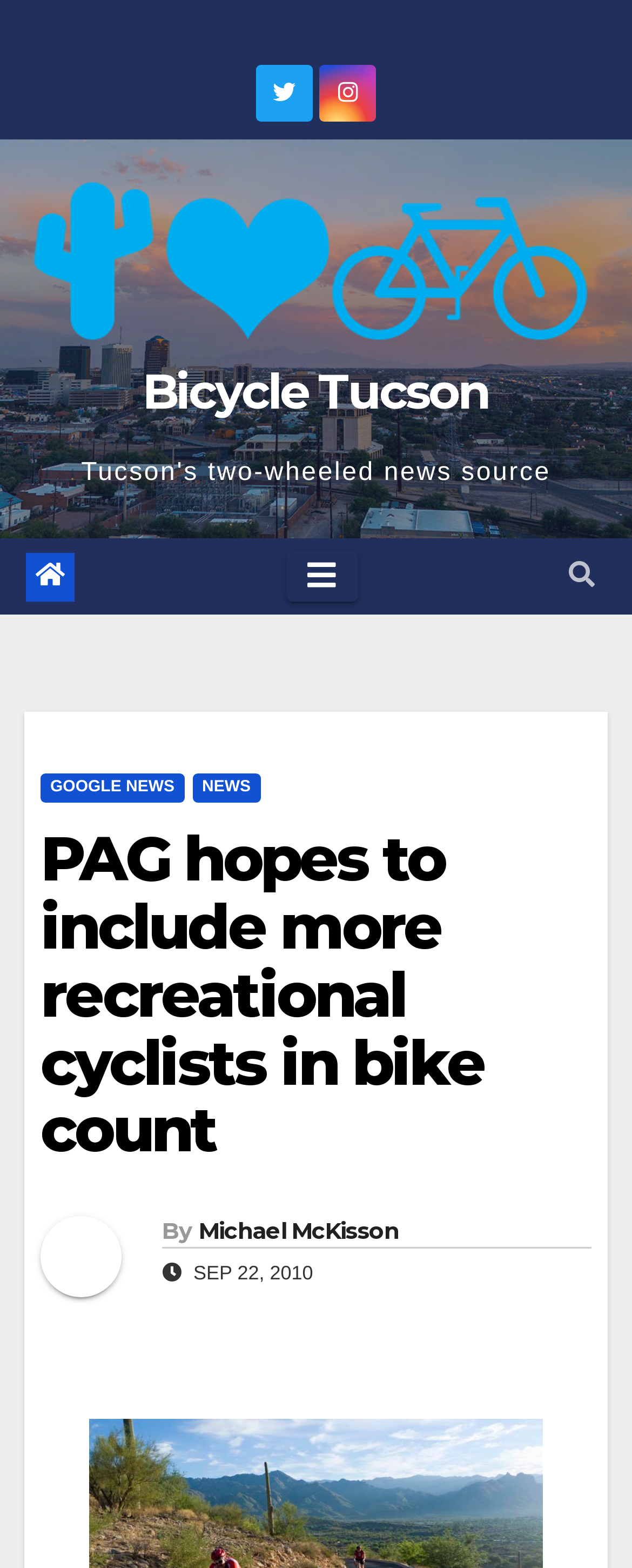Give the bounding box coordinates for the element described as: "Google News".

[0.064, 0.493, 0.291, 0.512]